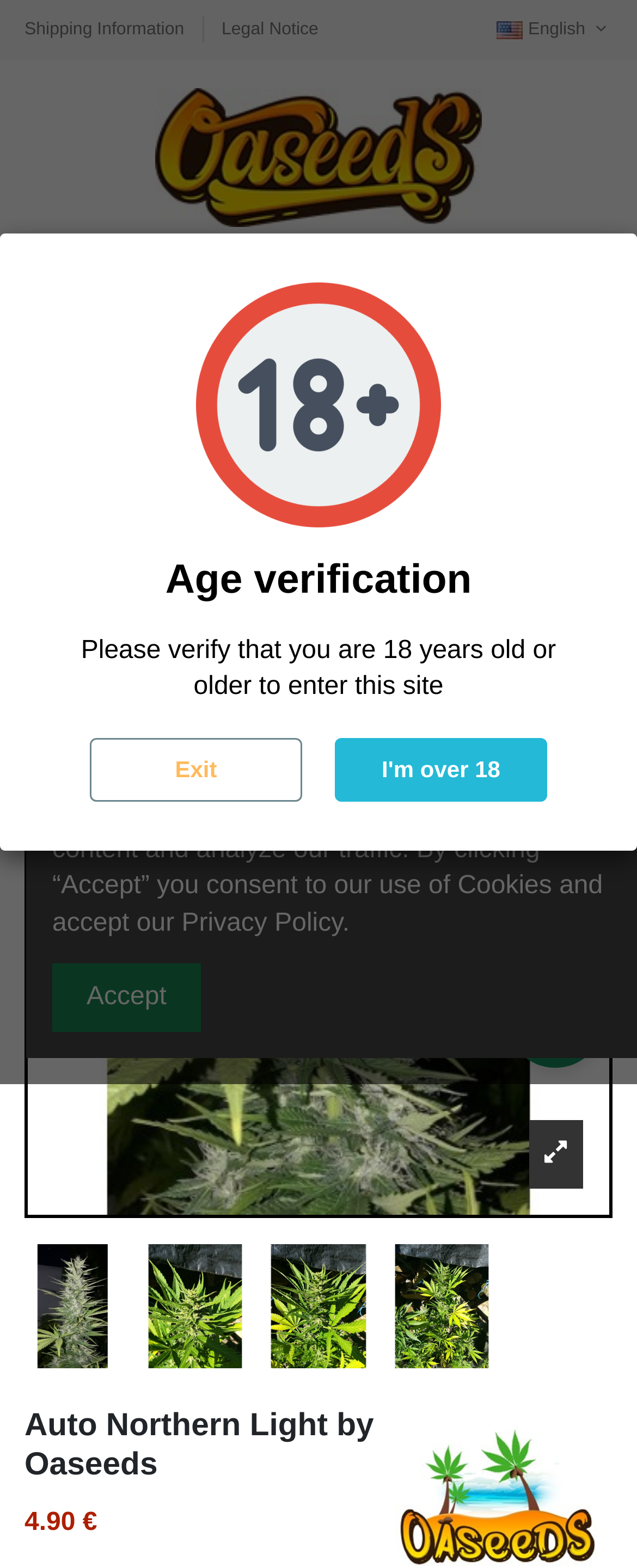Based on the element description "I'm over 18", predict the bounding box coordinates of the UI element.

[0.526, 0.471, 0.859, 0.512]